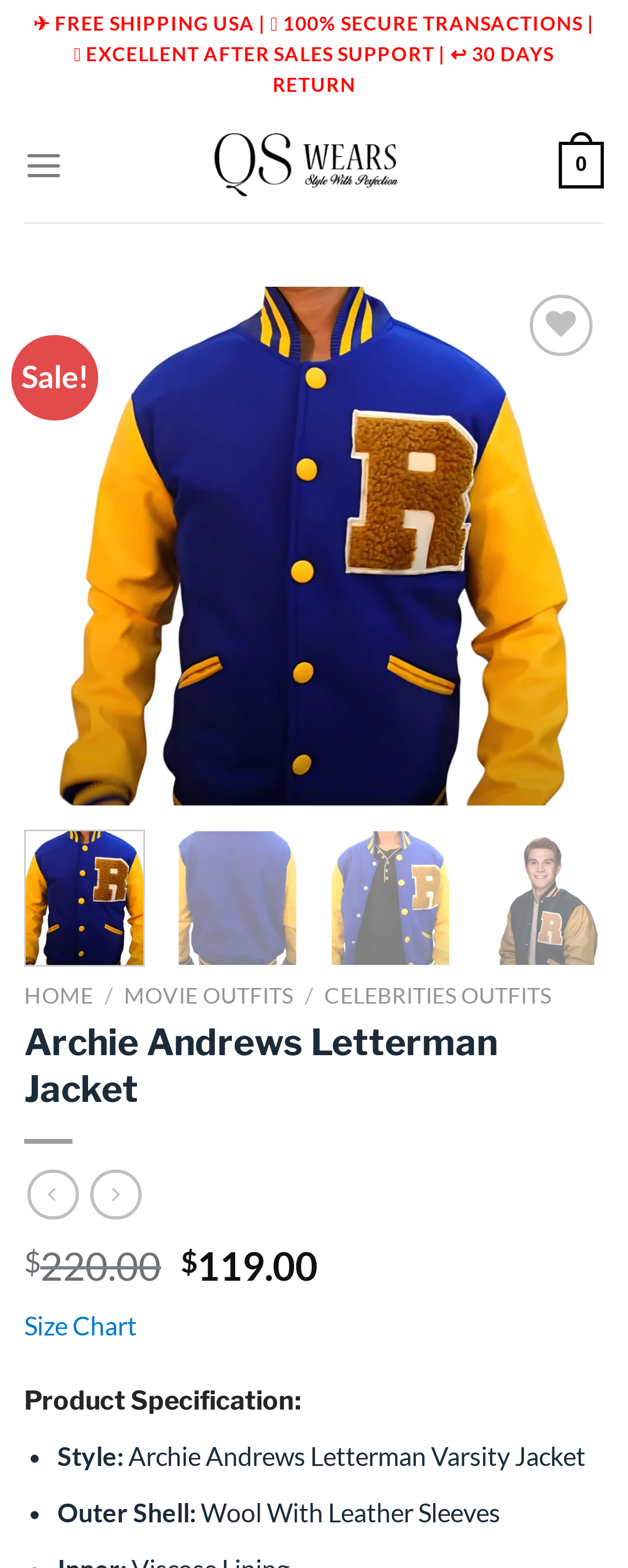Pinpoint the bounding box coordinates for the area that should be clicked to perform the following instruction: "Go to the 'HOME' page".

[0.038, 0.626, 0.149, 0.643]